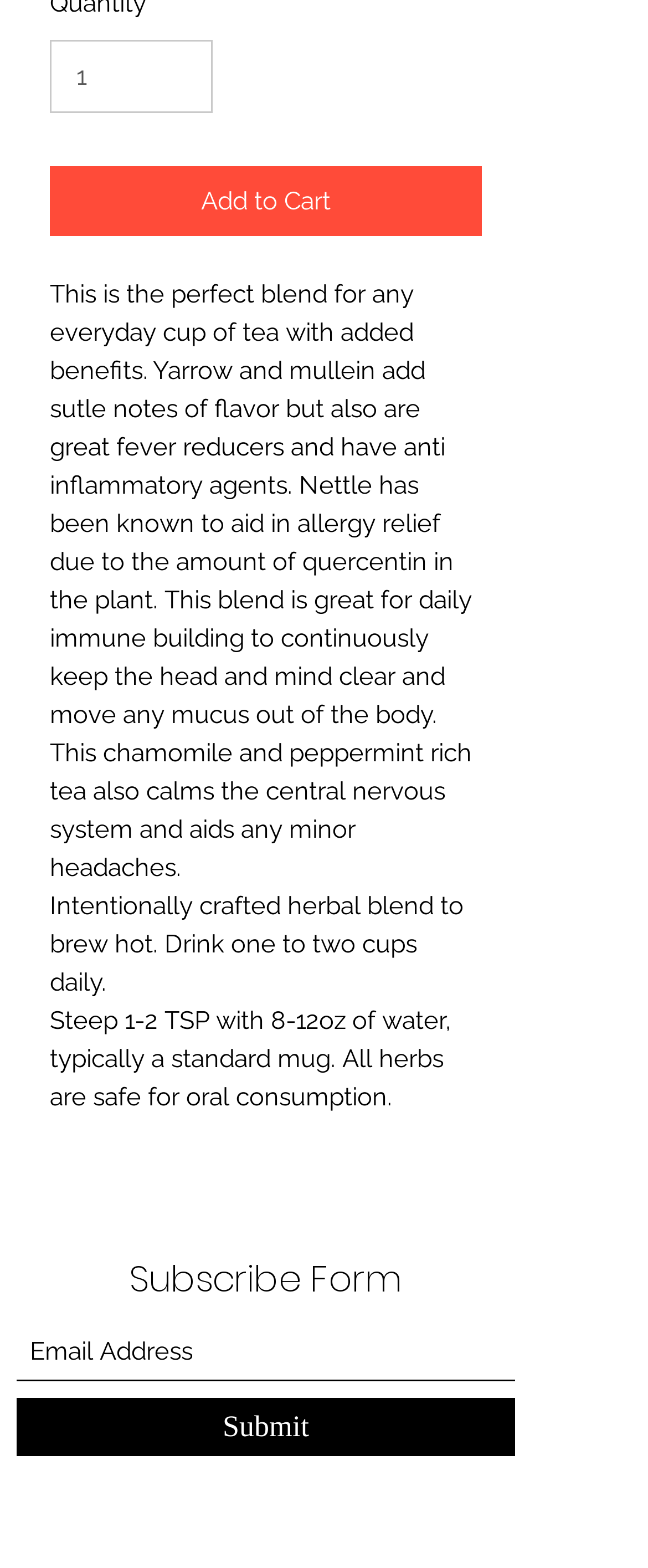Answer the following in one word or a short phrase: 
What is required to submit the subscribe form?

Email Address